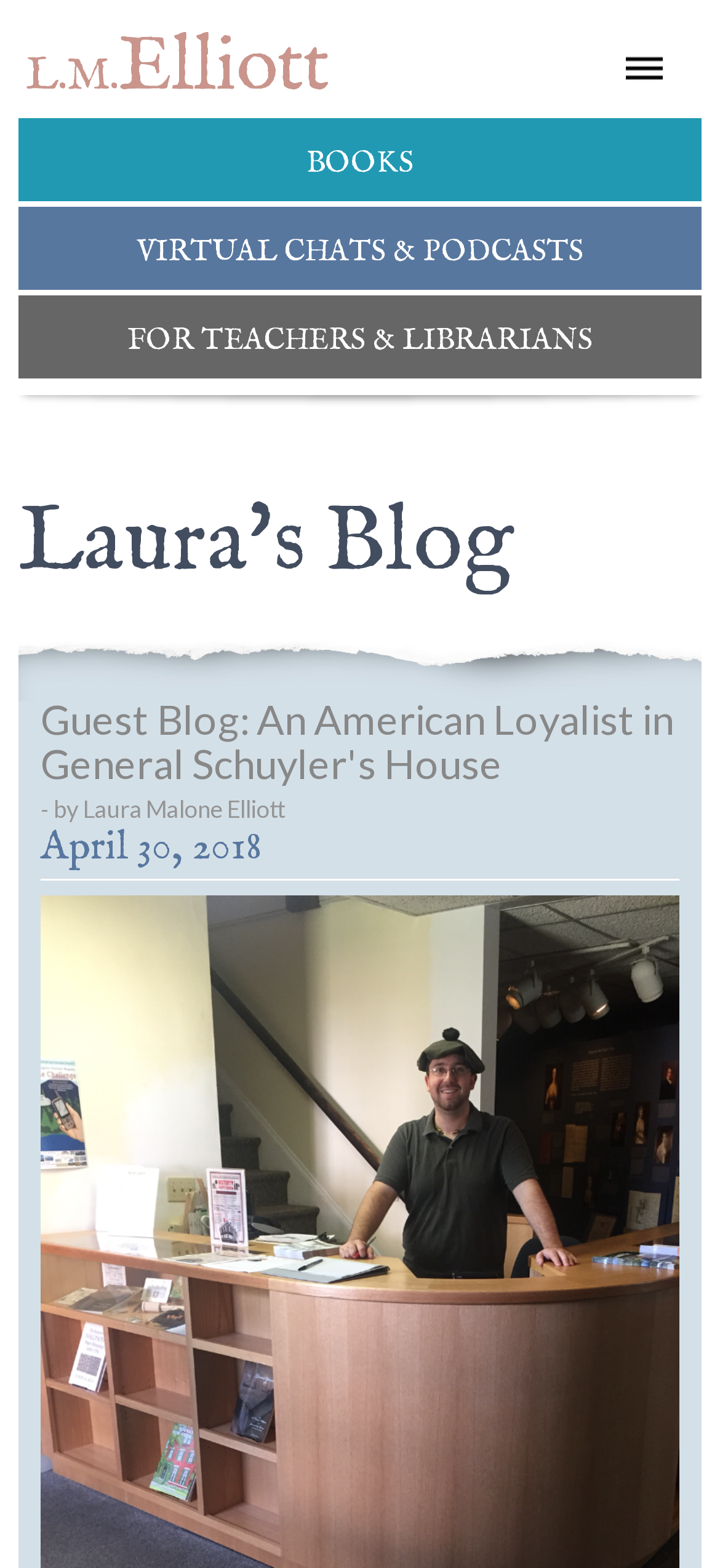Provide a thorough and detailed response to the question by examining the image: 
What is the date of the blog post?

The date of the blog post can be found in the heading 'April 30, 2018' which is located below the heading 'Guest Blog: An American Loyalist in General Schuyler's House'.